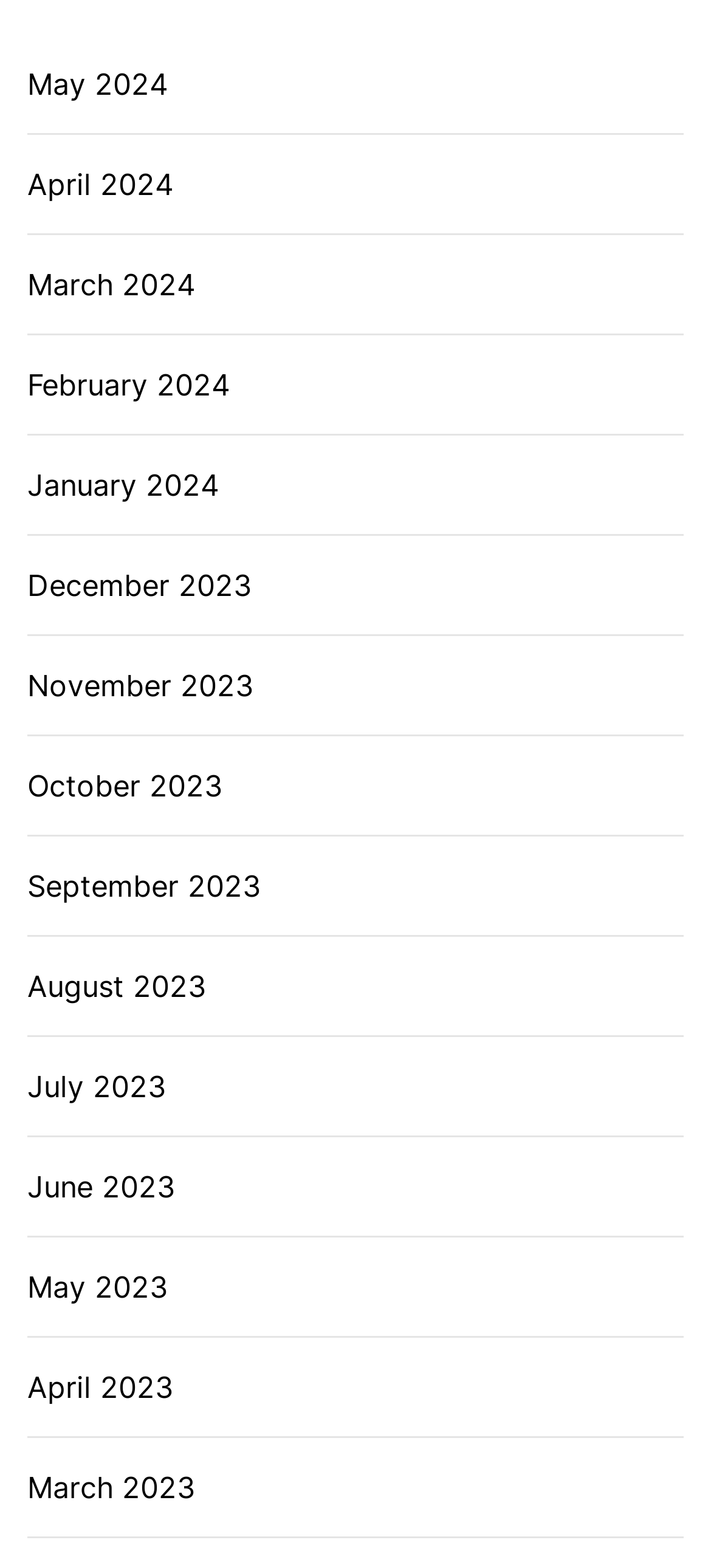Please determine the bounding box coordinates of the clickable area required to carry out the following instruction: "Check February 2024". The coordinates must be four float numbers between 0 and 1, represented as [left, top, right, bottom].

[0.038, 0.231, 0.323, 0.259]